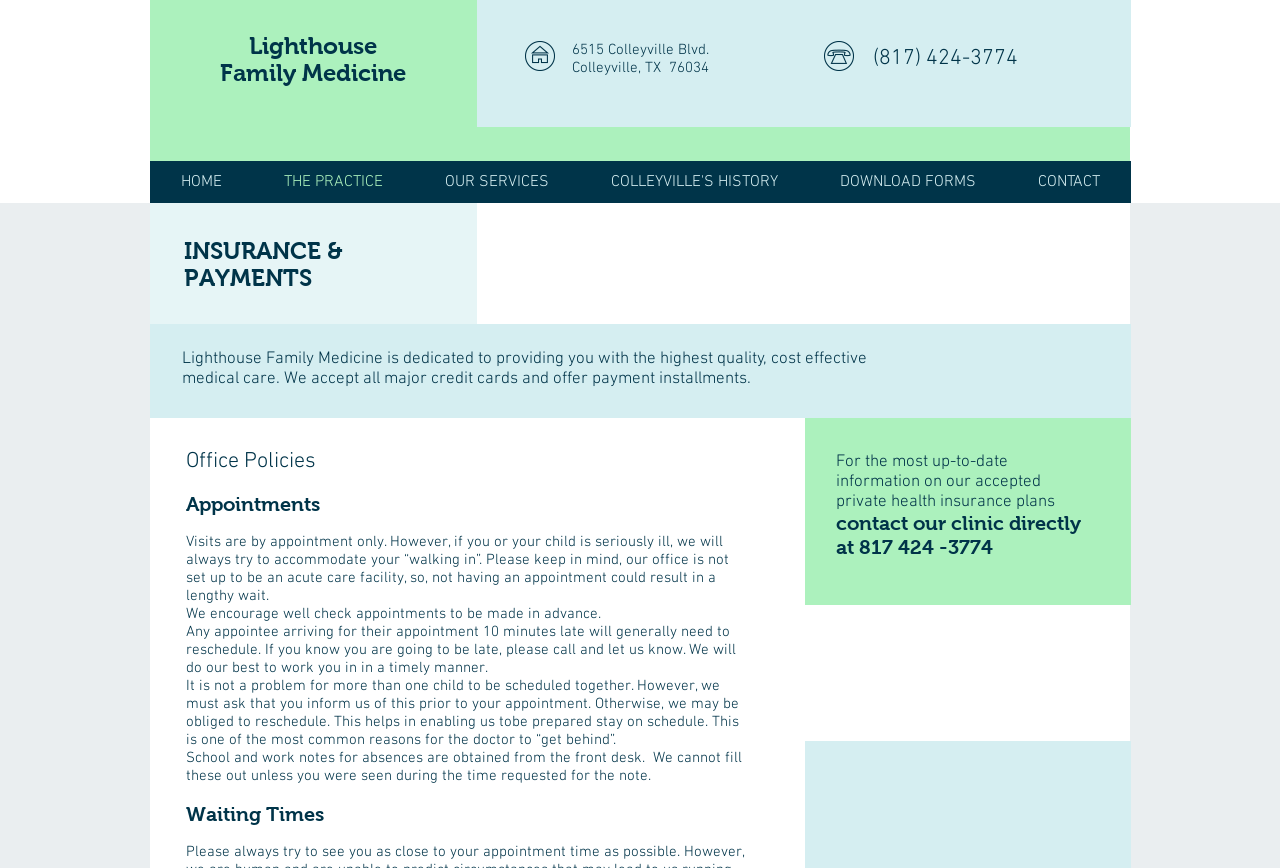What happens if you arrive 10 minutes late for an appointment?
Provide a short answer using one word or a brief phrase based on the image.

You will need to reschedule